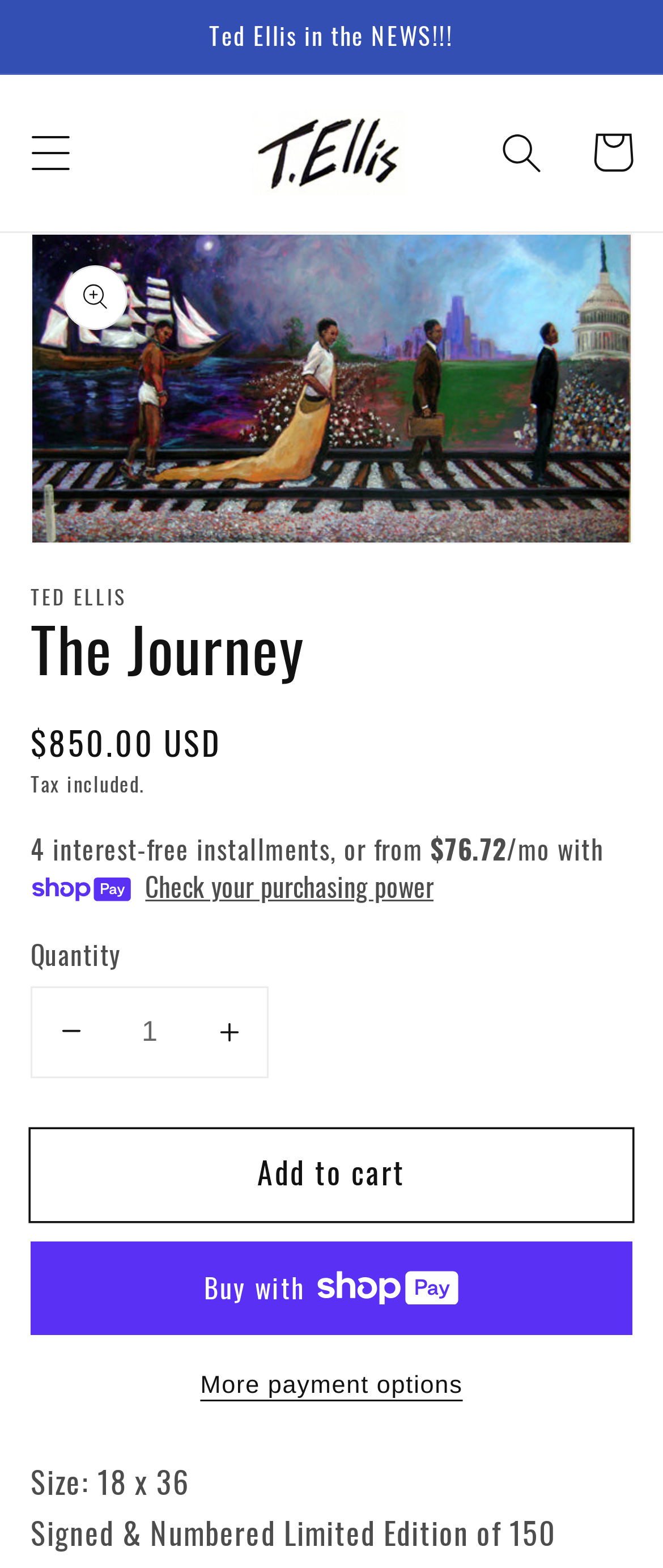What is the name of the artist?
Using the information from the image, answer the question thoroughly.

I found the name of the artist by looking at the text 'TED ELLIS' at the top of the page.